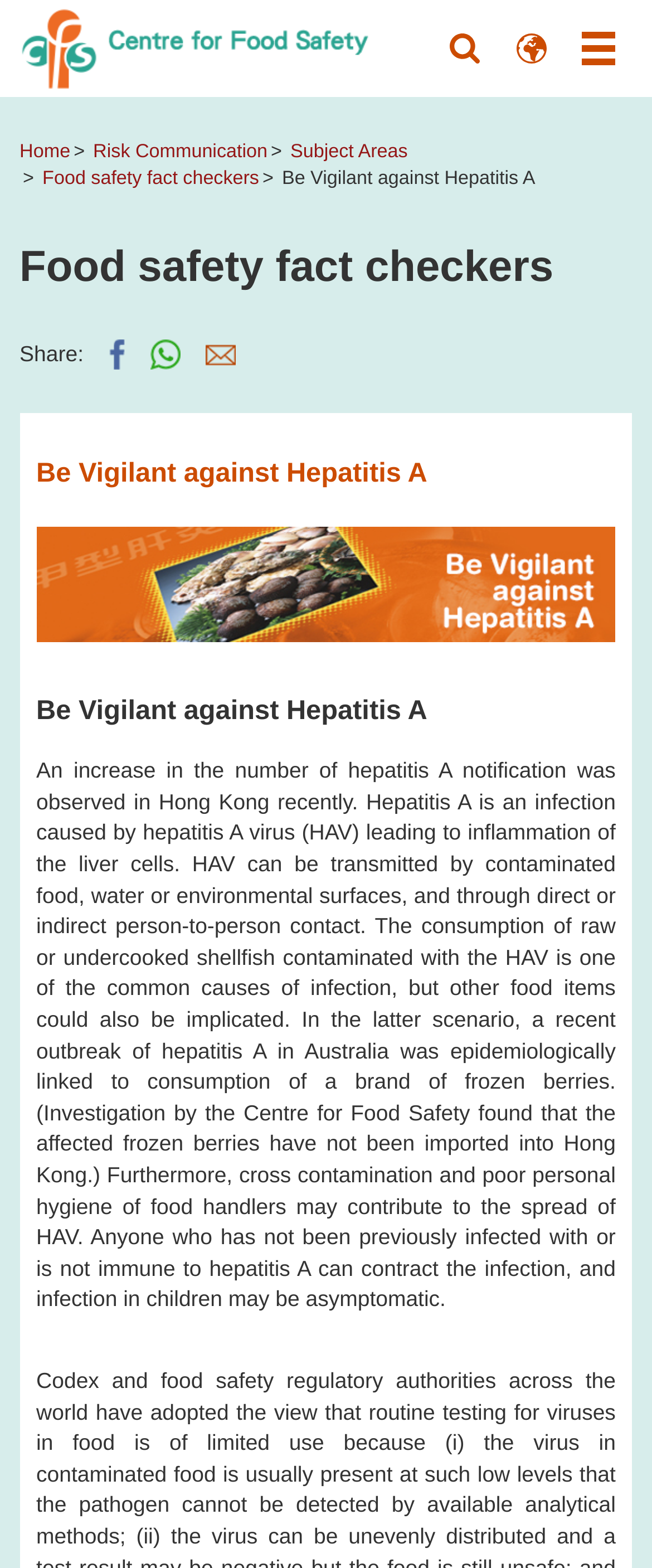Pinpoint the bounding box coordinates of the element to be clicked to execute the instruction: "Toggle the menu".

[0.867, 0.0, 0.97, 0.062]